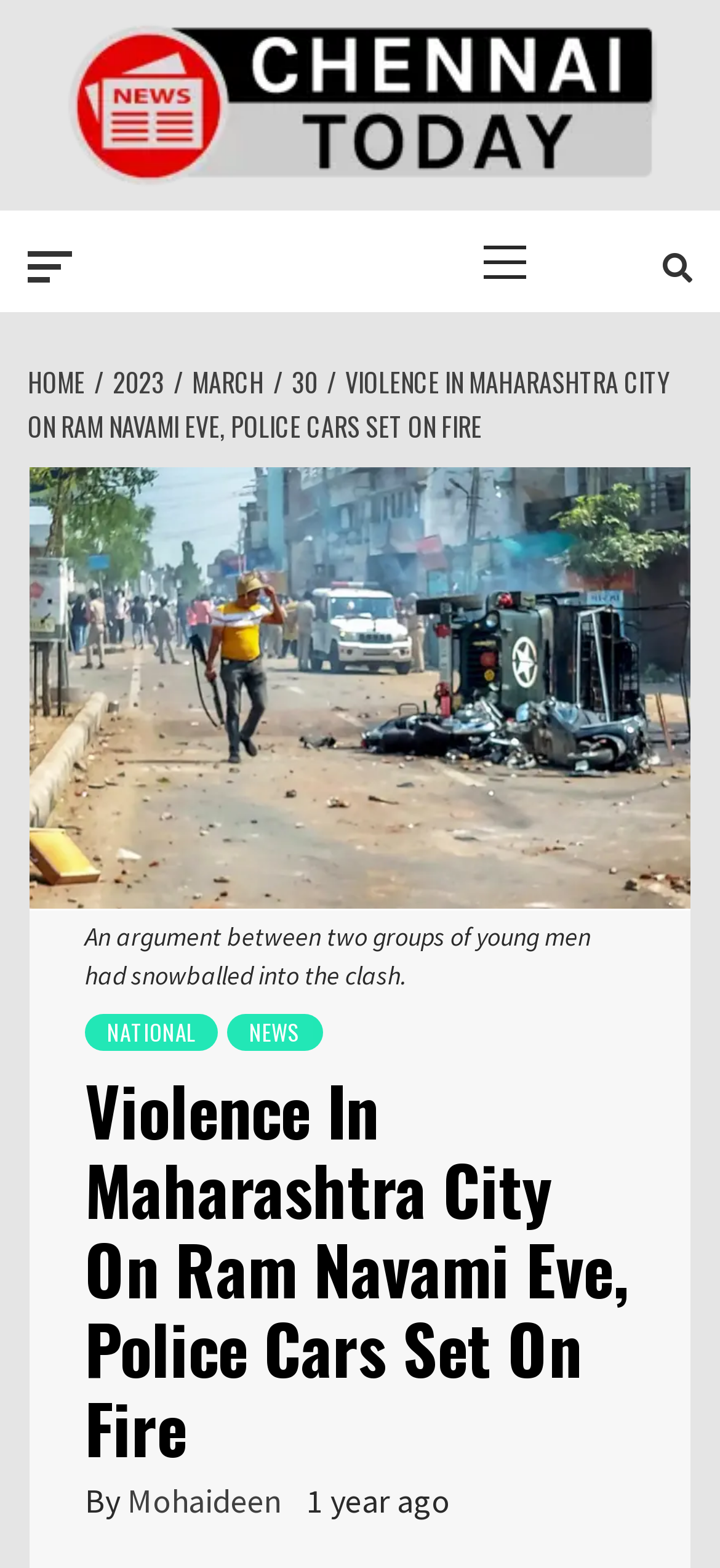Answer the question using only one word or a concise phrase: Who is the author of the news article?

Mohaideen